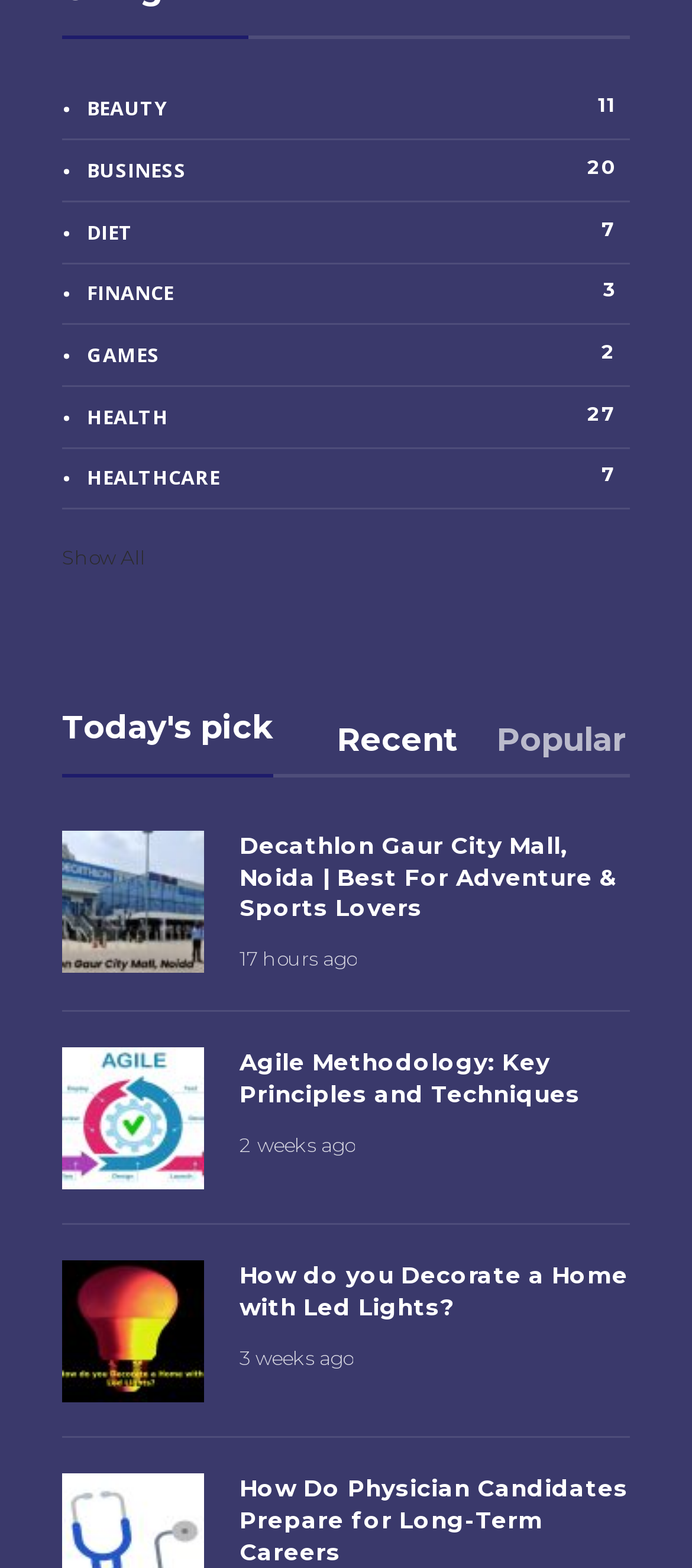Analyze the image and provide a detailed answer to the question: What is the purpose of the 'Show All' button?

I inferred that the 'Show All' button is likely used to display all articles, rather than just the ones currently shown, based on its placement and labeling.